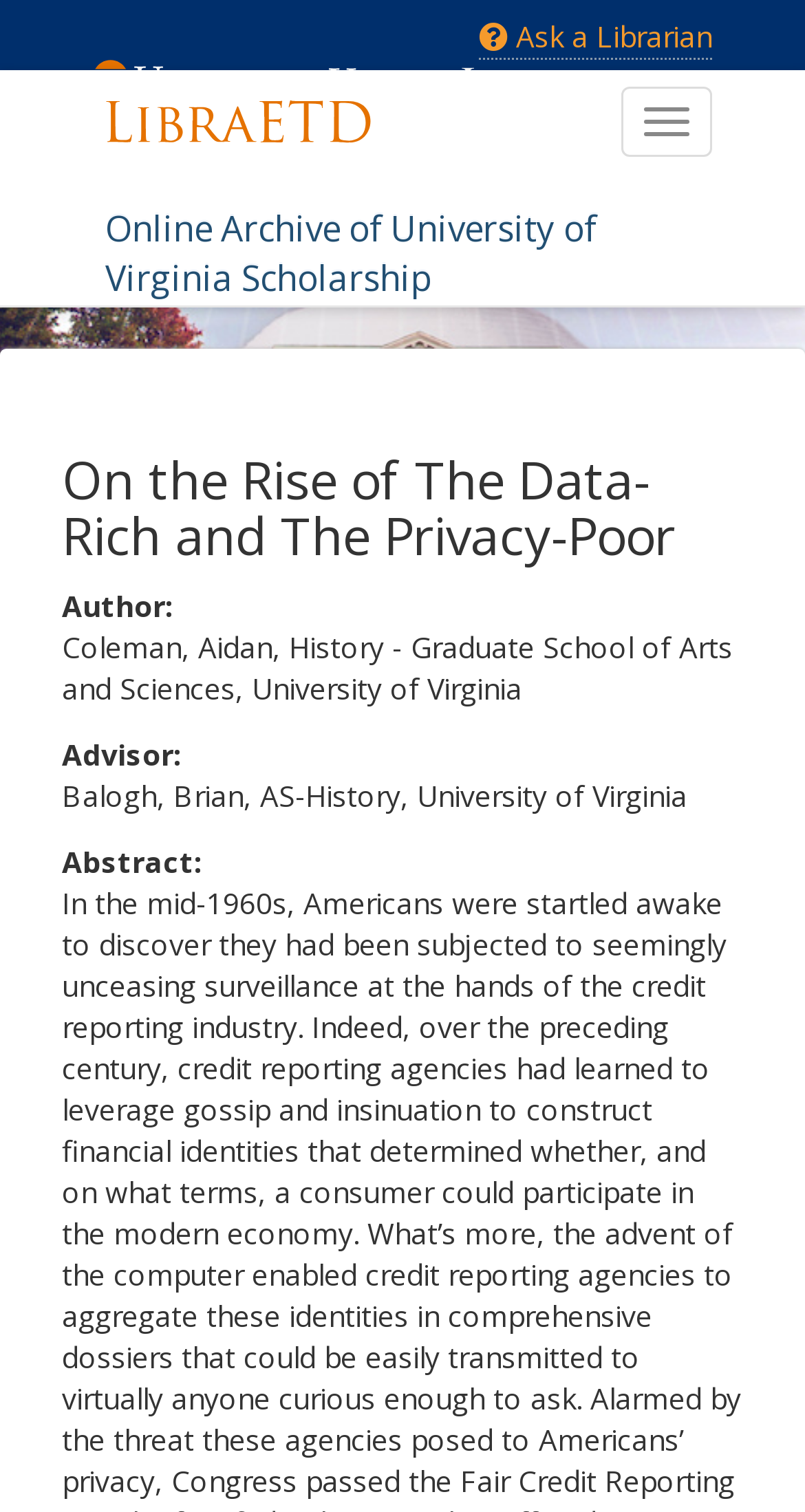Please identify and generate the text content of the webpage's main heading.

On the Rise of The Data-Rich and The Privacy-Poor